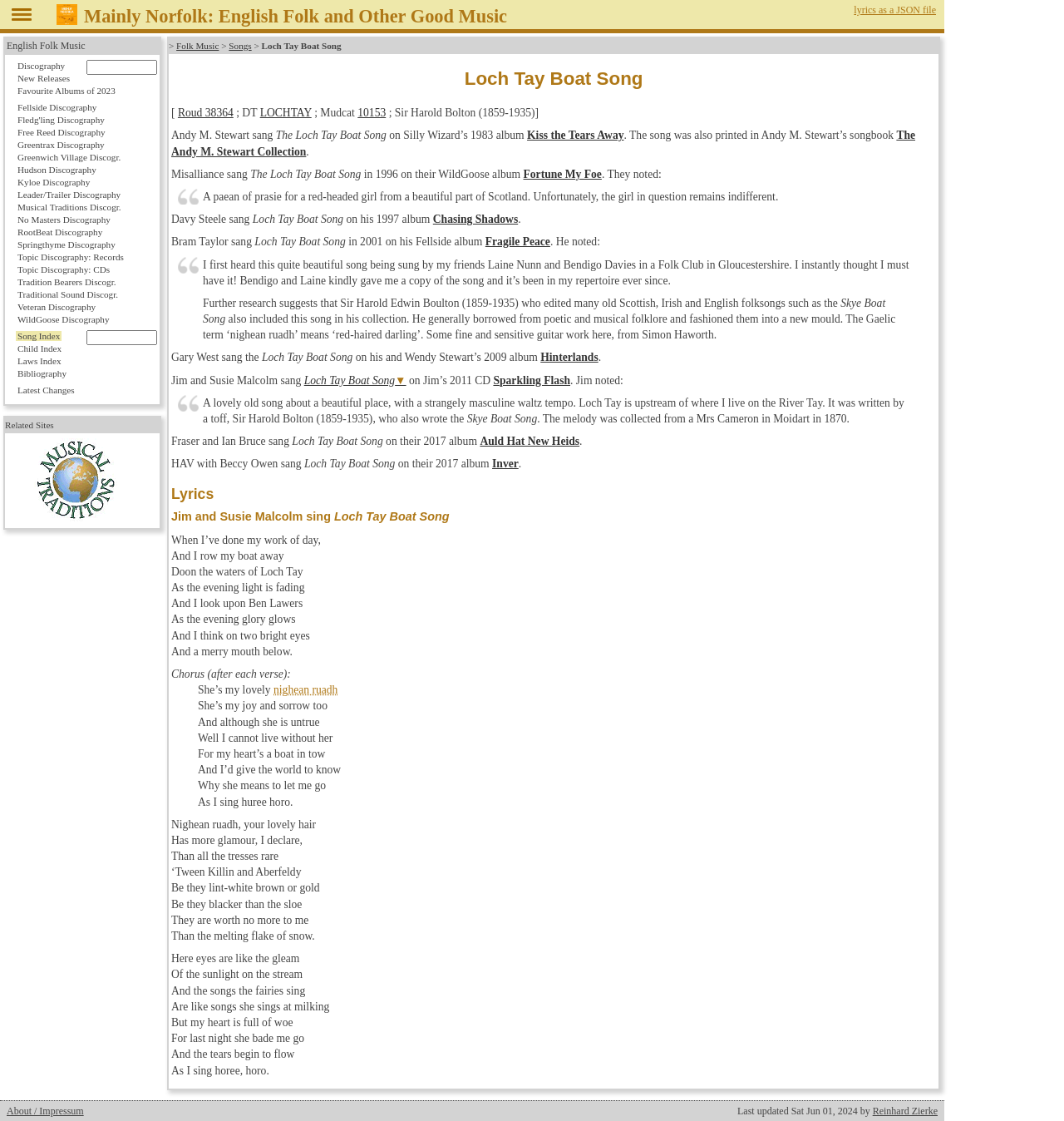Respond with a single word or phrase:
What is the title of the song?

Loch Tay Boat Song